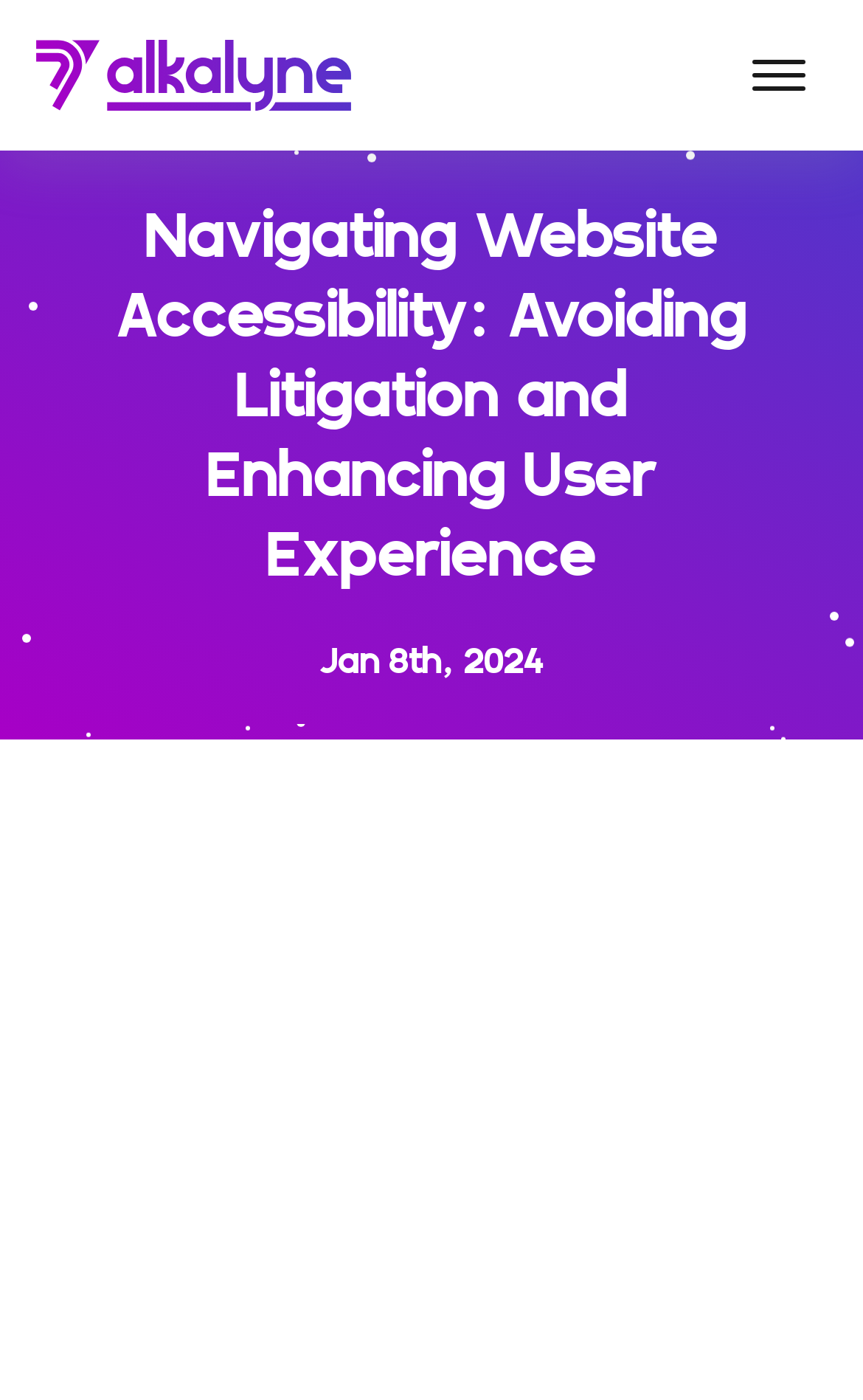What is depicted in the image?
Refer to the image and give a detailed answer to the query.

The image located below the main heading depicts illustrations of website accessibility features, which are likely to be related to the topic of website accessibility and user experience.